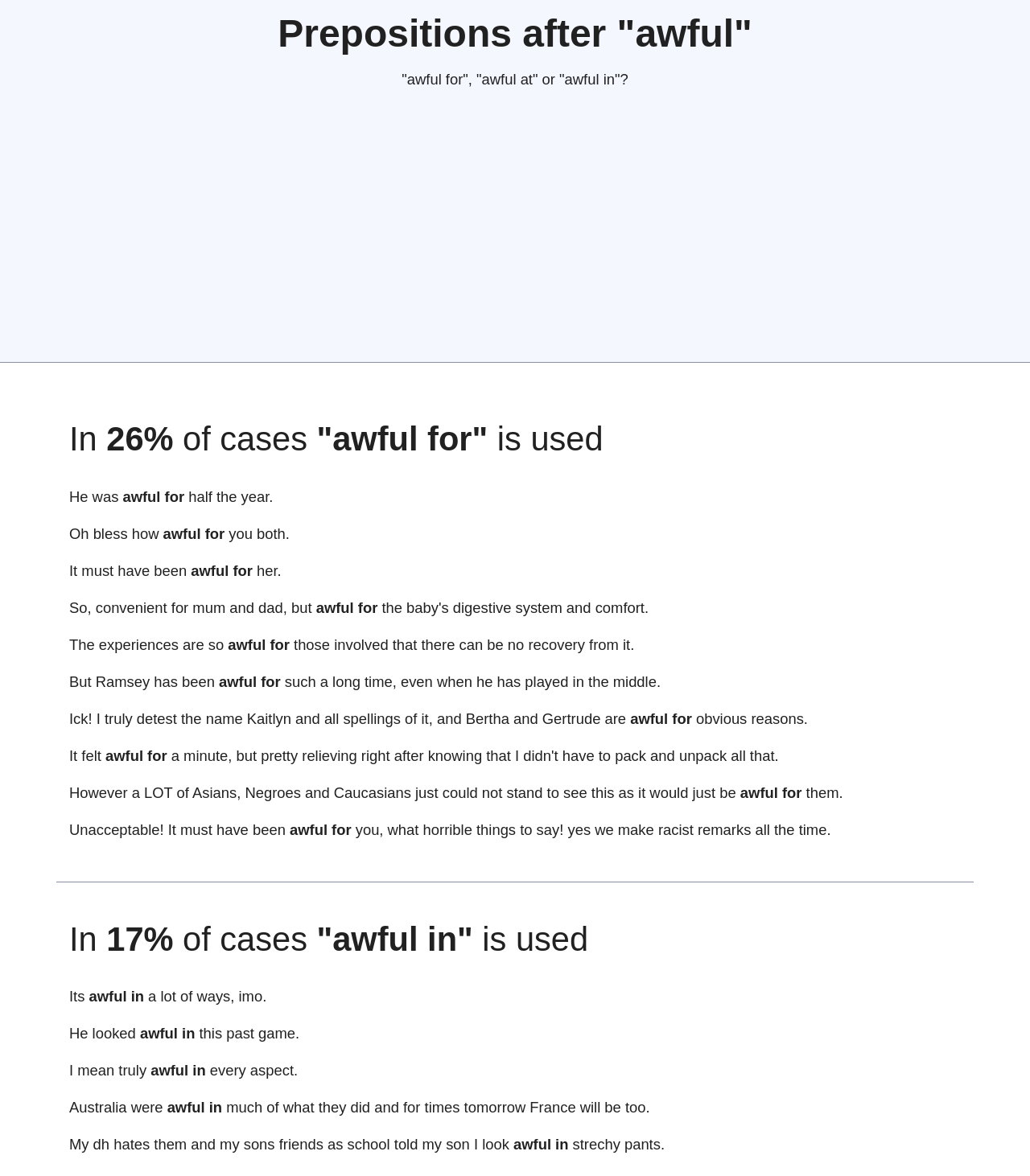What is the last word of the sentence that contains 'awful for' and 'you both'?
Answer with a single word or phrase by referring to the visual content.

both